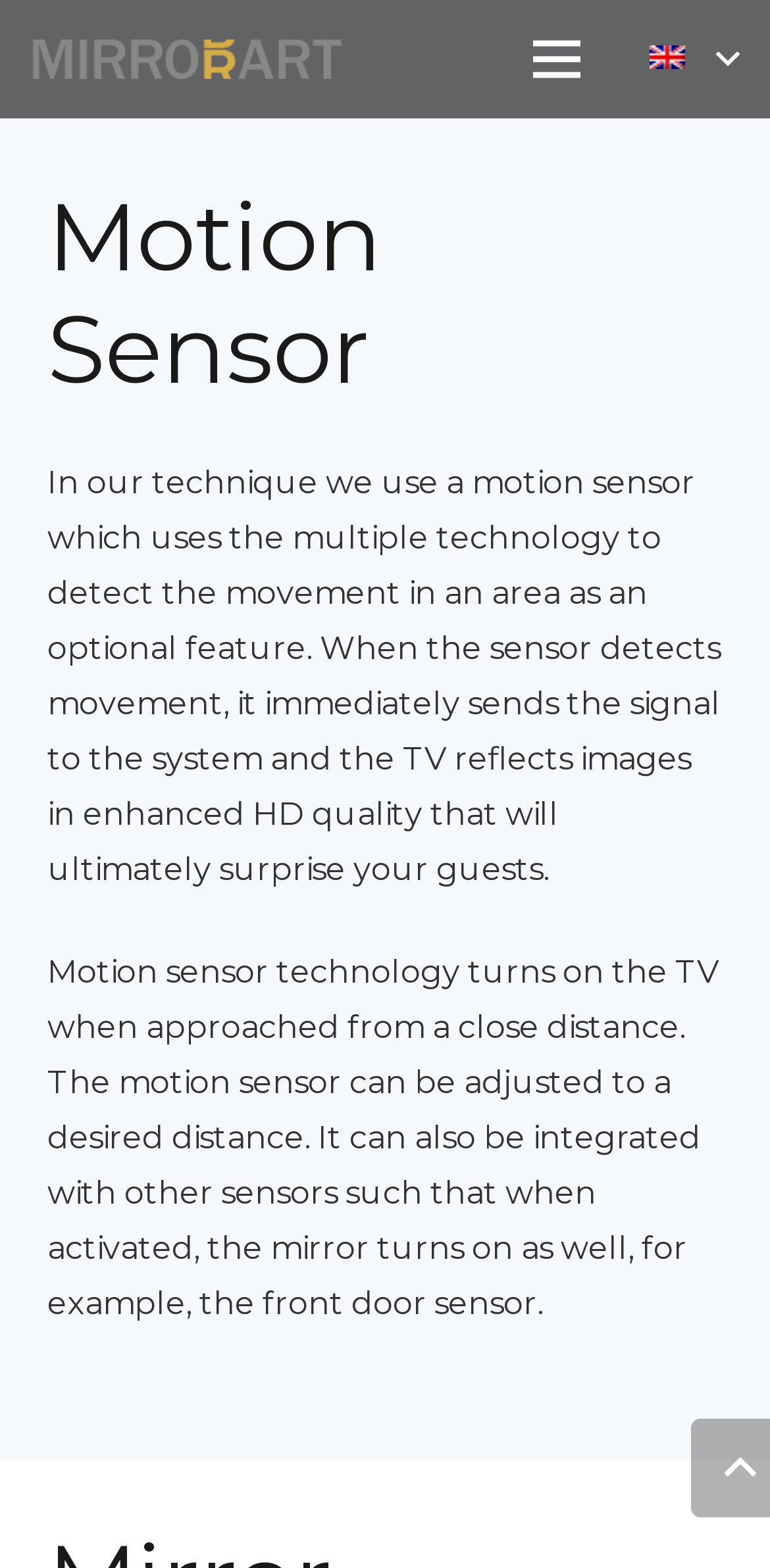Determine the bounding box of the UI component based on this description: "parent_node: Home aria-label="Menu"". The bounding box coordinates should be four float values between 0 and 1, i.e., [left, top, right, bottom].

[0.659, 0.006, 0.786, 0.069]